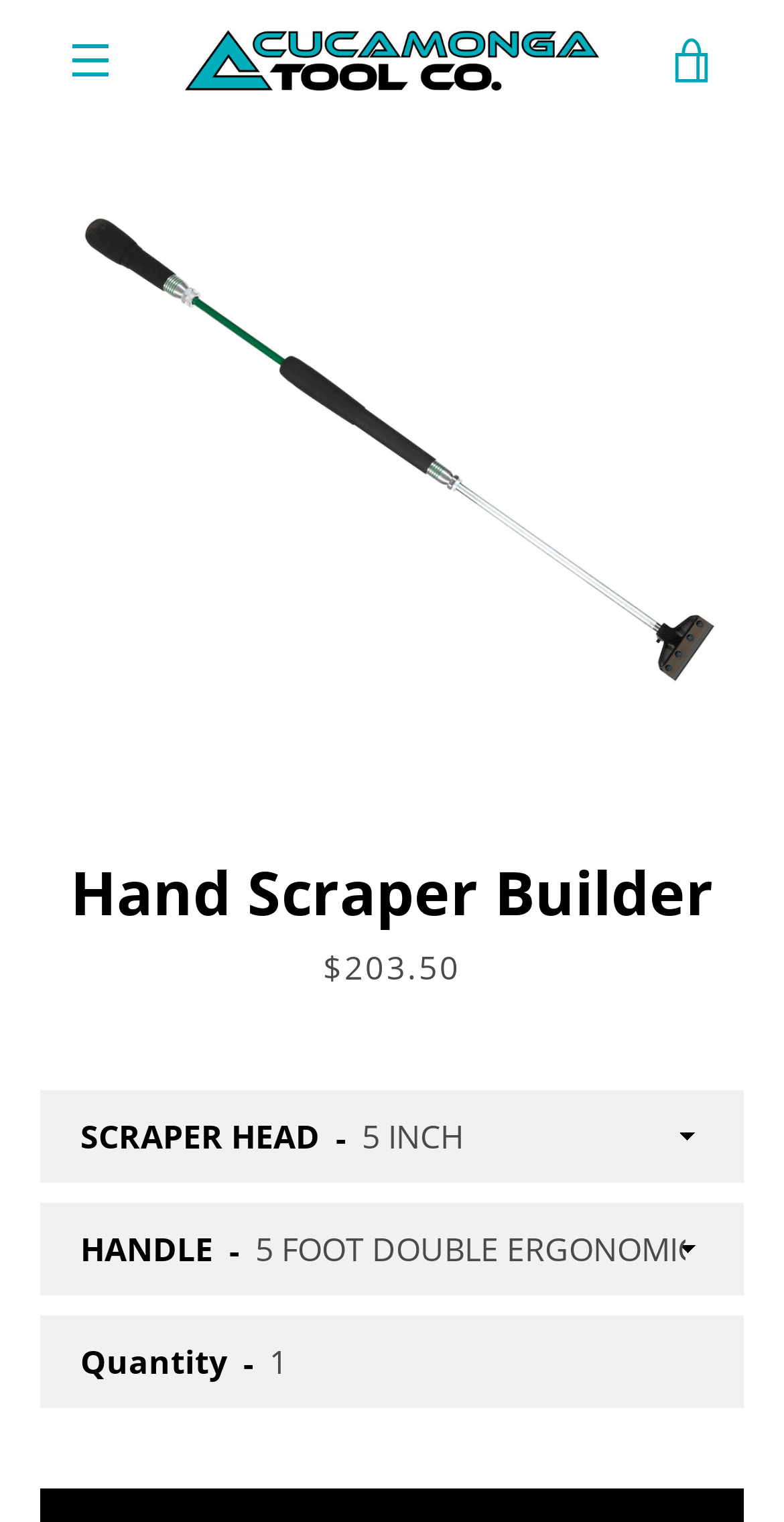Identify the bounding box coordinates of the region that should be clicked to execute the following instruction: "Open the image in slideshow".

[0.0, 0.079, 1.0, 0.499]